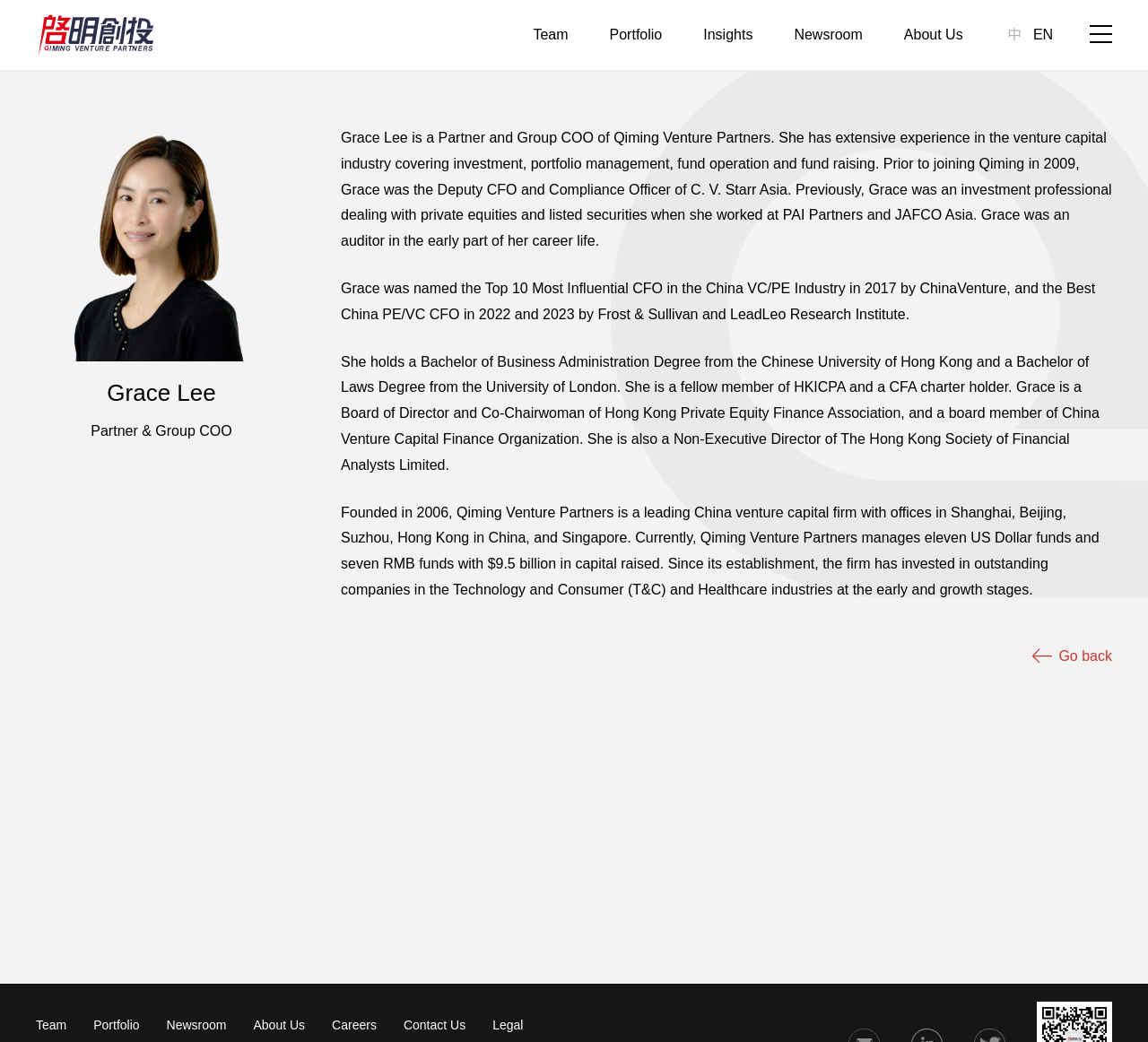Respond with a single word or short phrase to the following question: 
How many US Dollar funds does Qiming Venture Partners manage?

eleven